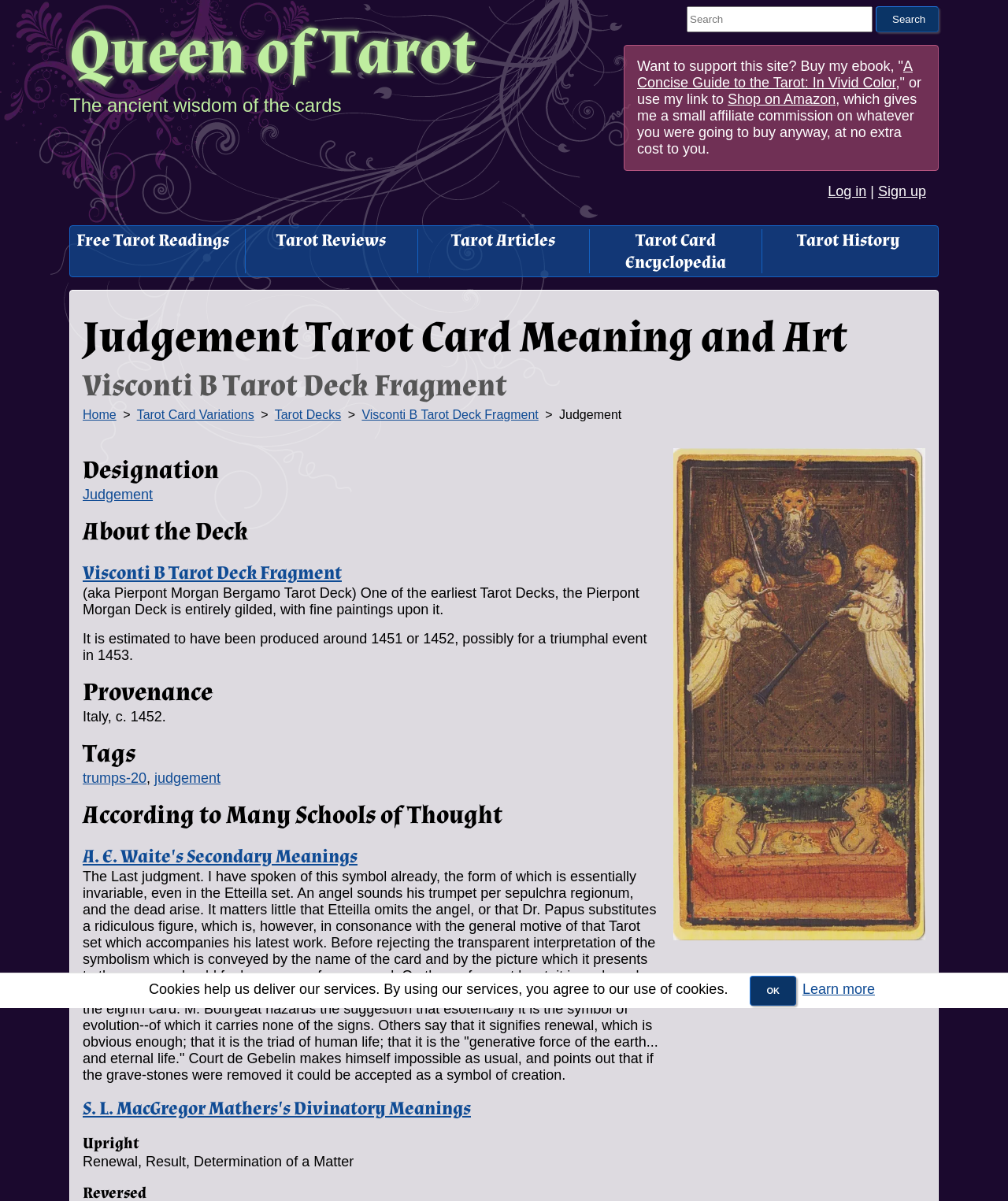Respond to the question below with a single word or phrase:
What is the meaning of the Judgement card in upright position?

Renewal, Result, Determination of a Matter